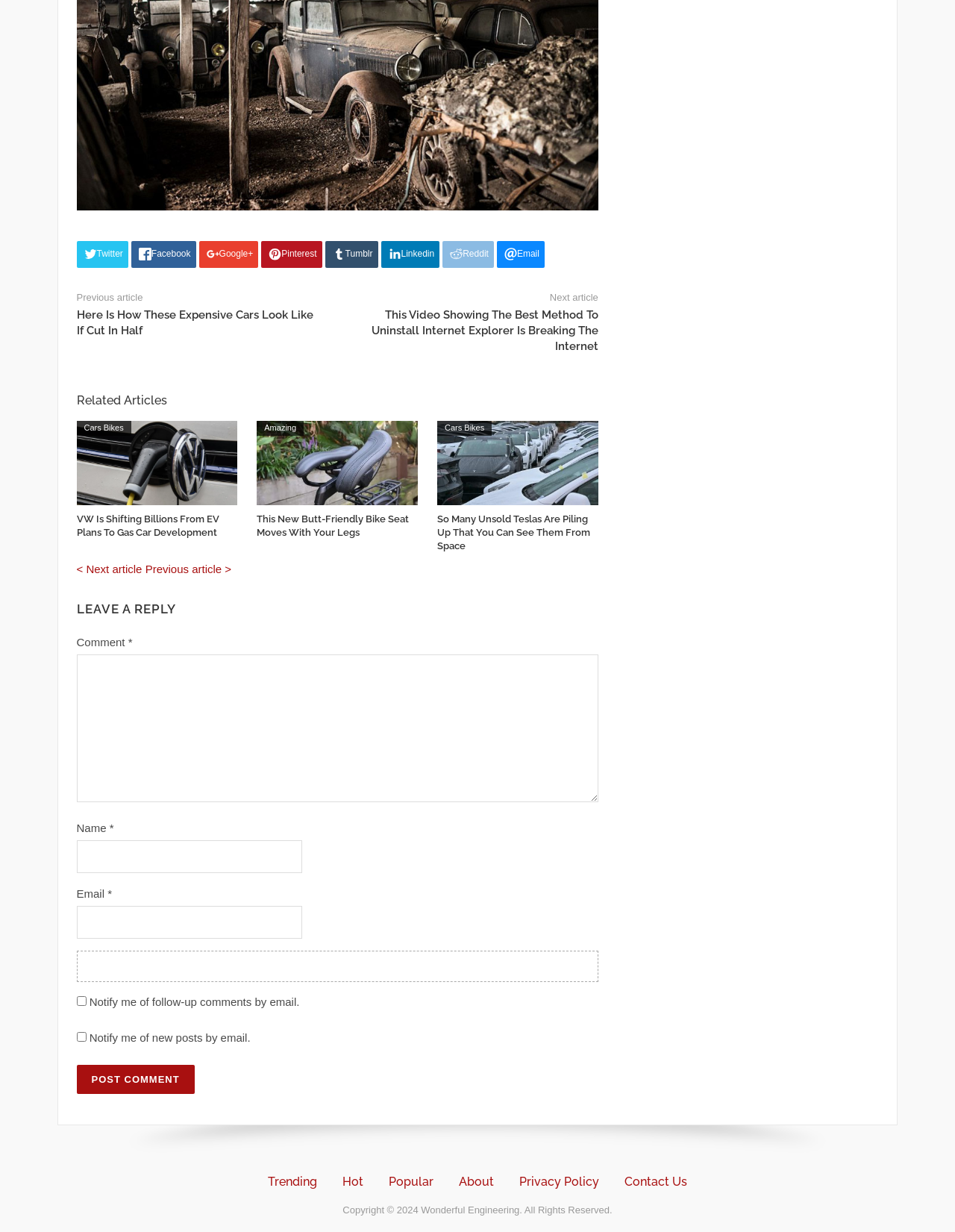Locate the bounding box coordinates of the clickable region to complete the following instruction: "Go to Accessories & Tools page."

None